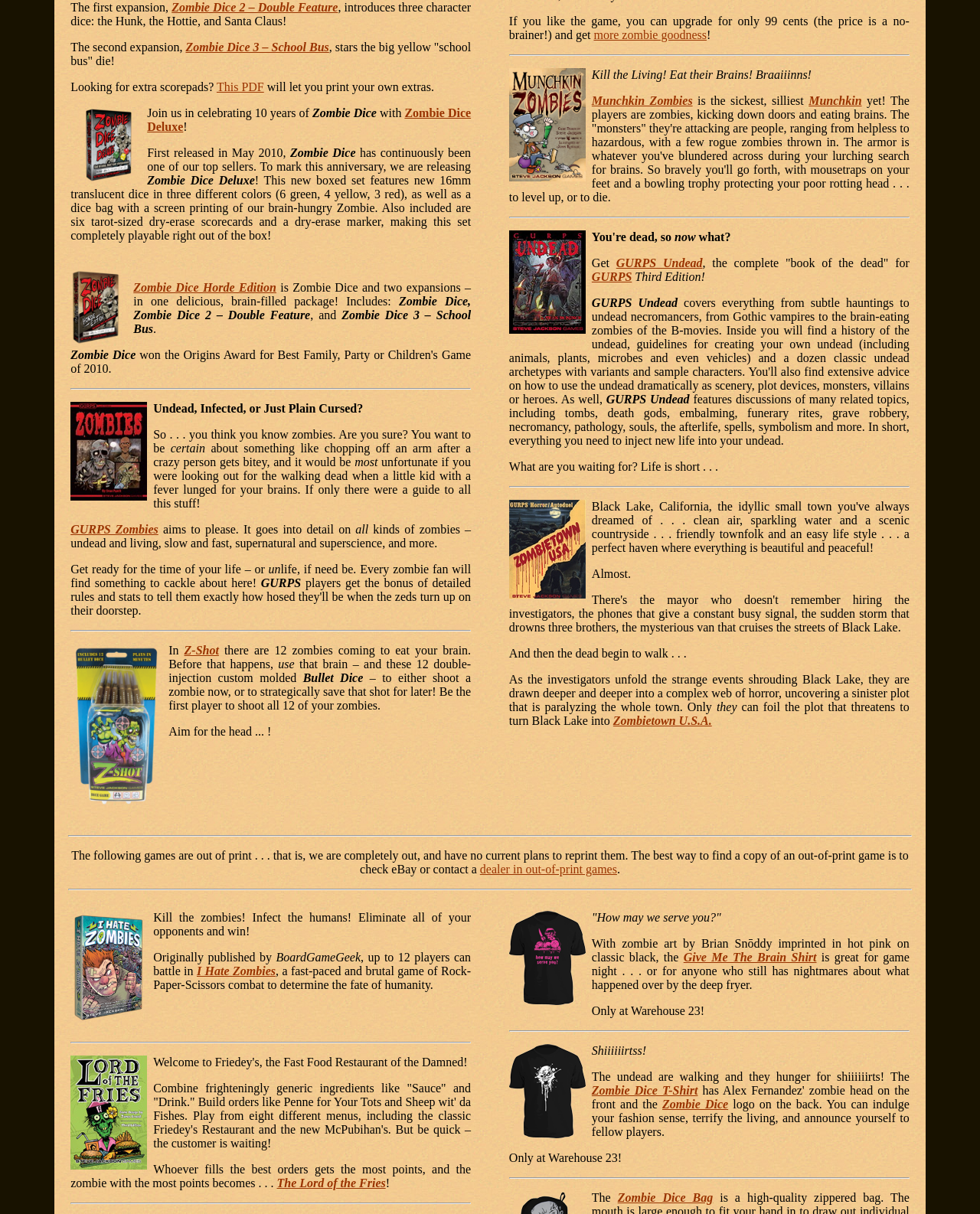Determine the bounding box of the UI element mentioned here: "more zombie goodness". The coordinates must be in the format [left, top, right, bottom] with values ranging from 0 to 1.

[0.606, 0.023, 0.721, 0.034]